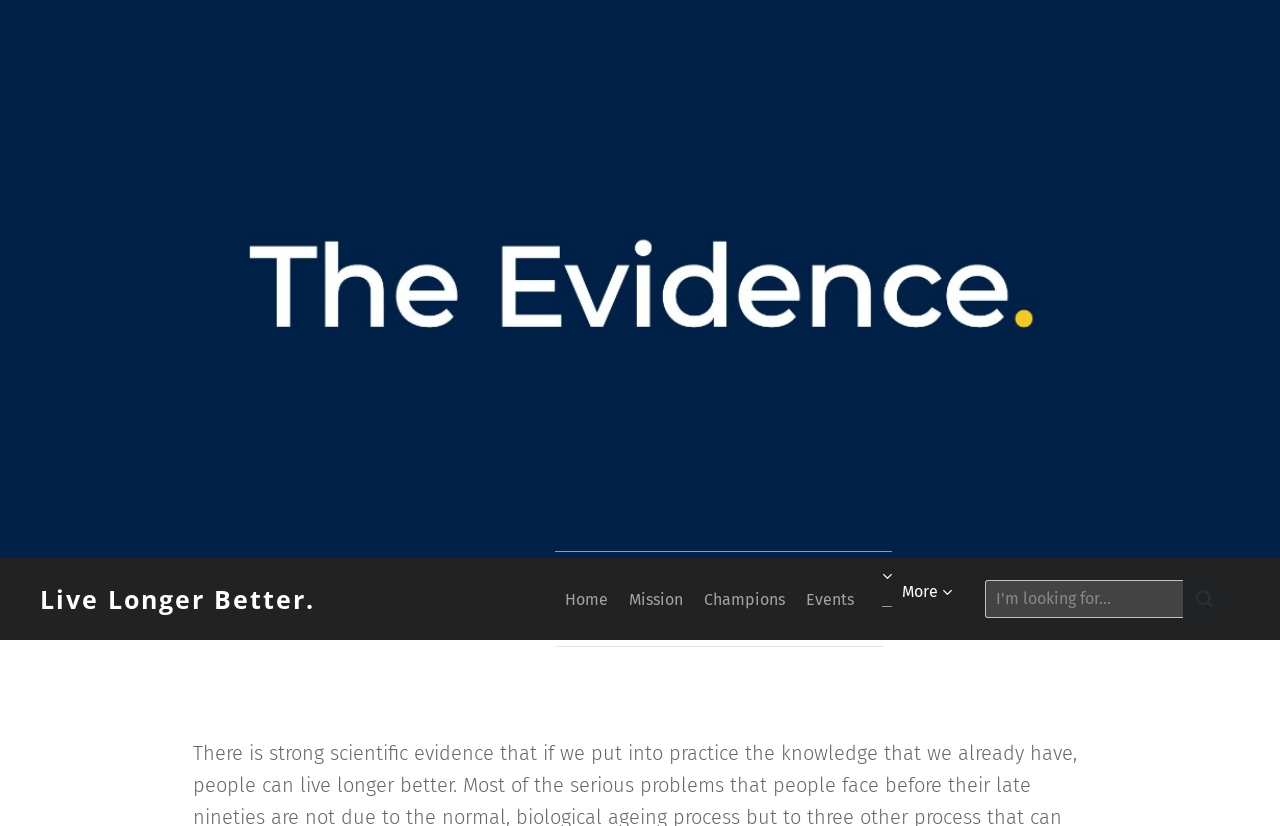Please determine the bounding box coordinates of the element to click on in order to accomplish the following task: "read more about Blackwing Volume 64". Ensure the coordinates are four float numbers ranging from 0 to 1, i.e., [left, top, right, bottom].

None